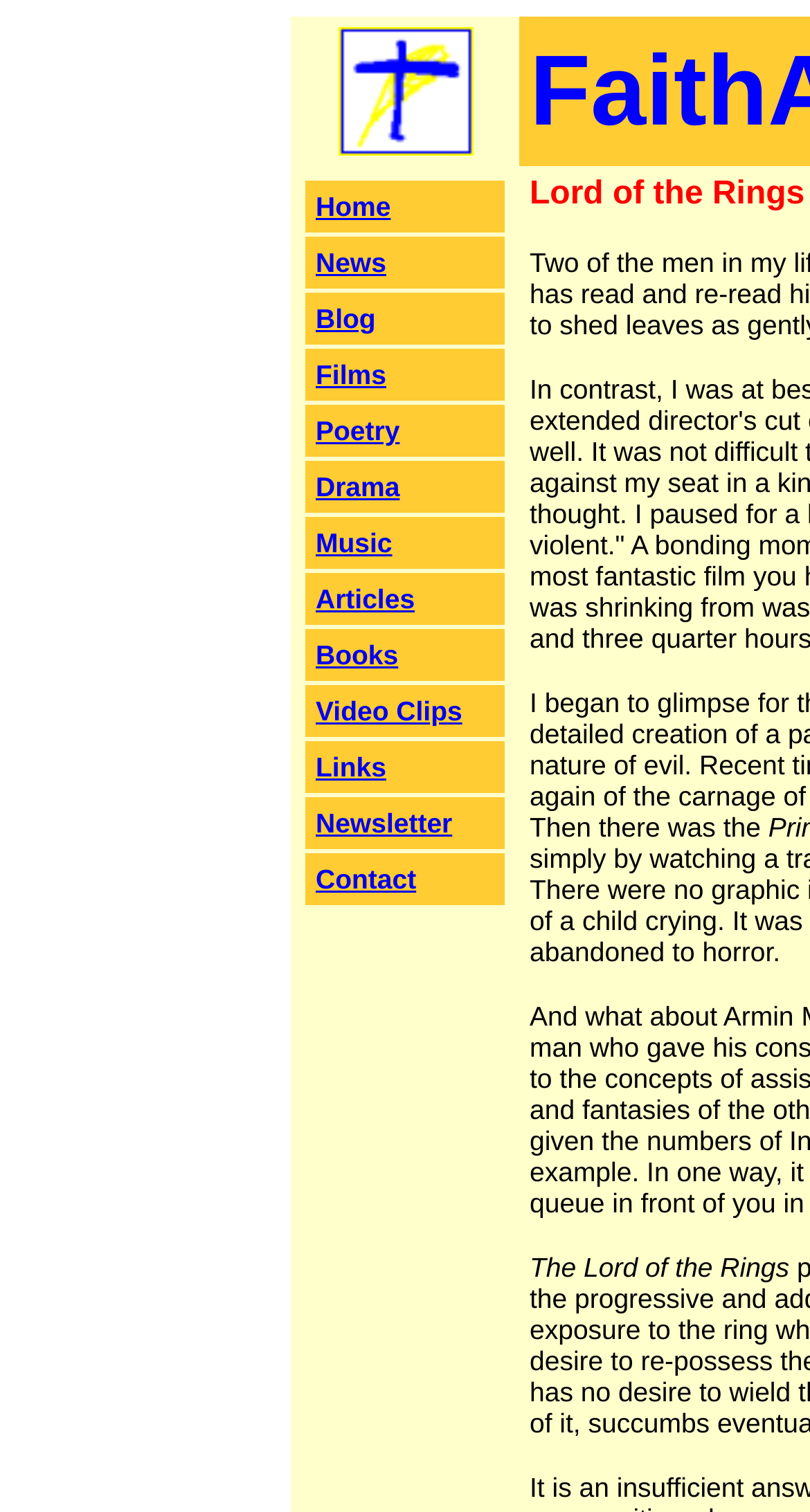Give a concise answer using one word or a phrase to the following question:
What is the last menu item?

Contact